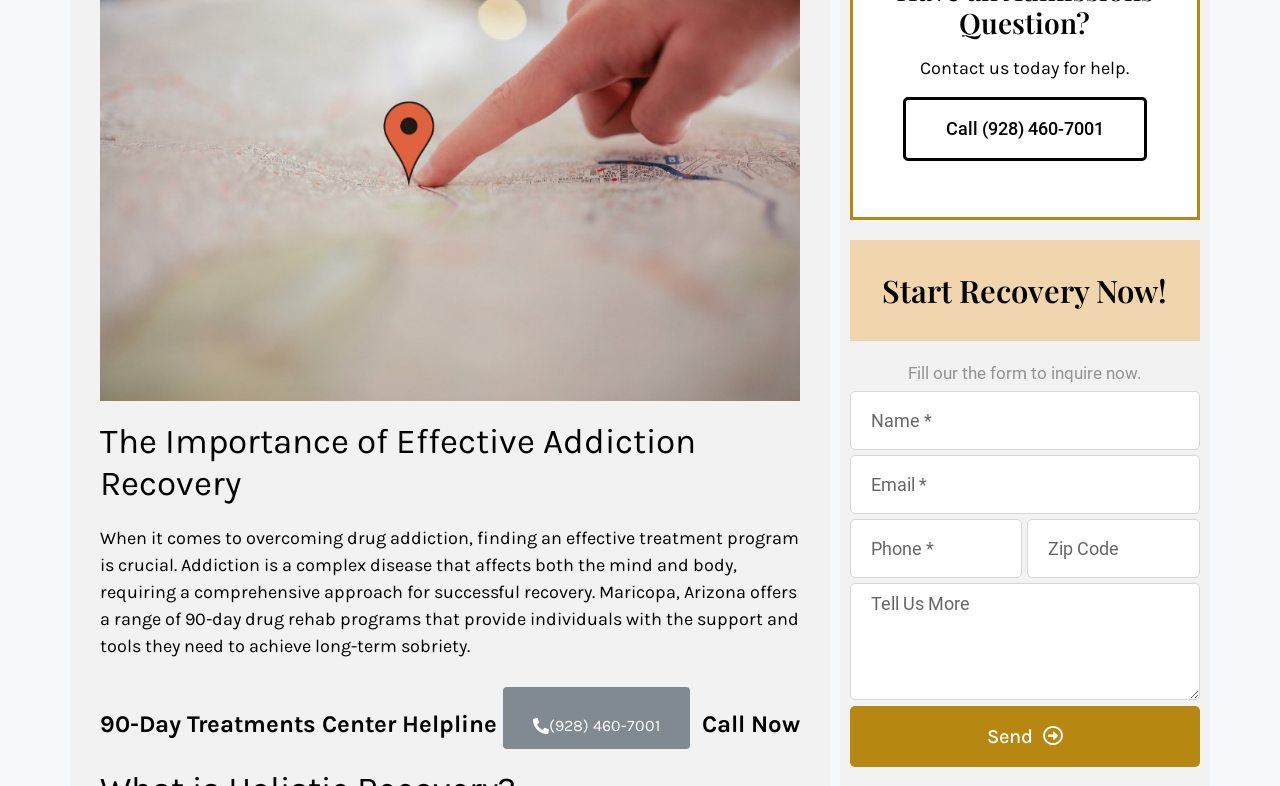Using the webpage screenshot, find the UI element described by name="form_fields[field_856a786]" placeholder="Zip Code". Provide the bounding box coordinates in the format (top-left x, top-left y, bottom-right x, bottom-right y), ensuring all values are floating point numbers between 0 and 1.

[0.803, 0.661, 0.937, 0.736]